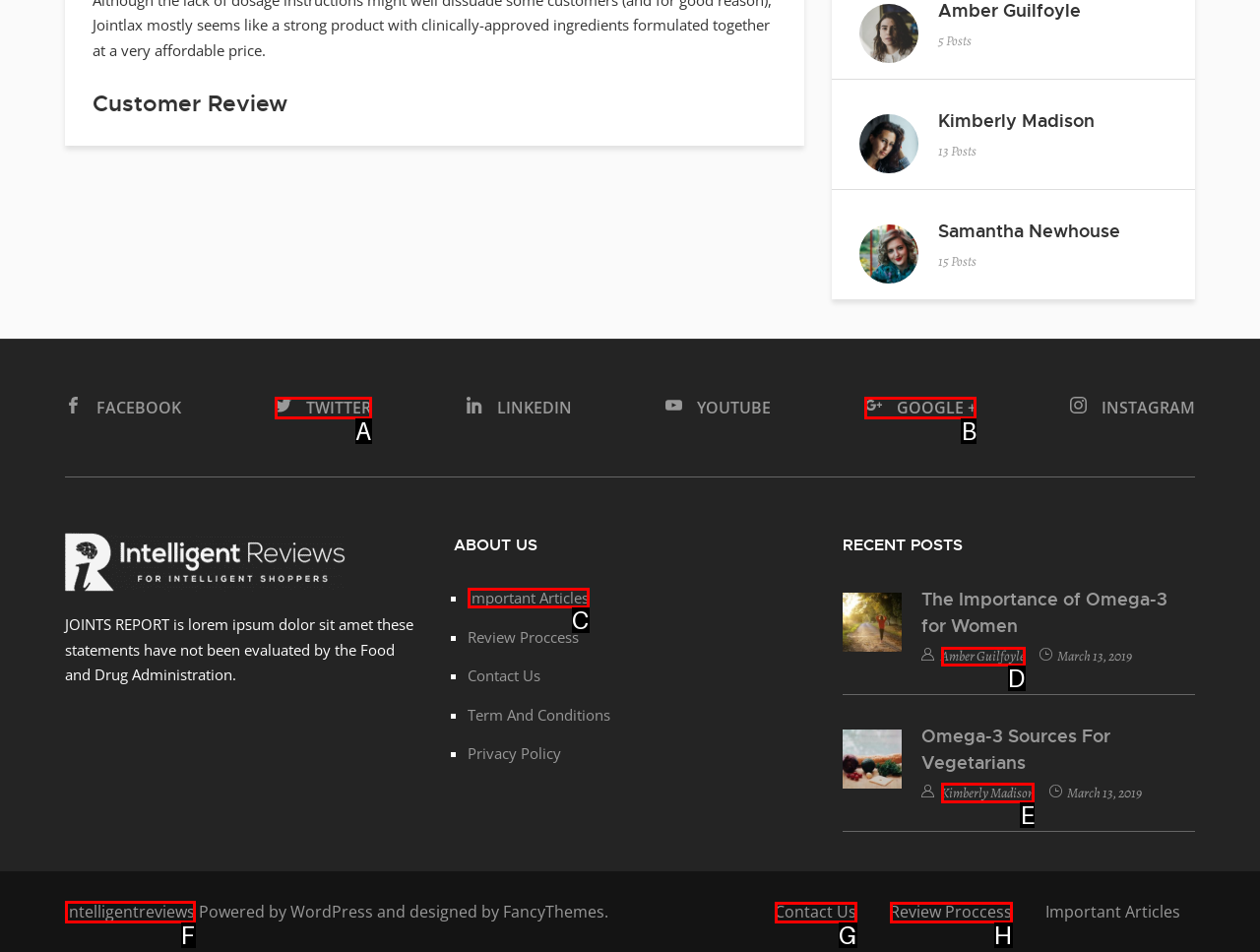Identify the HTML element I need to click to complete this task: Contact 'Kimberly Madison' Provide the option's letter from the available choices.

E